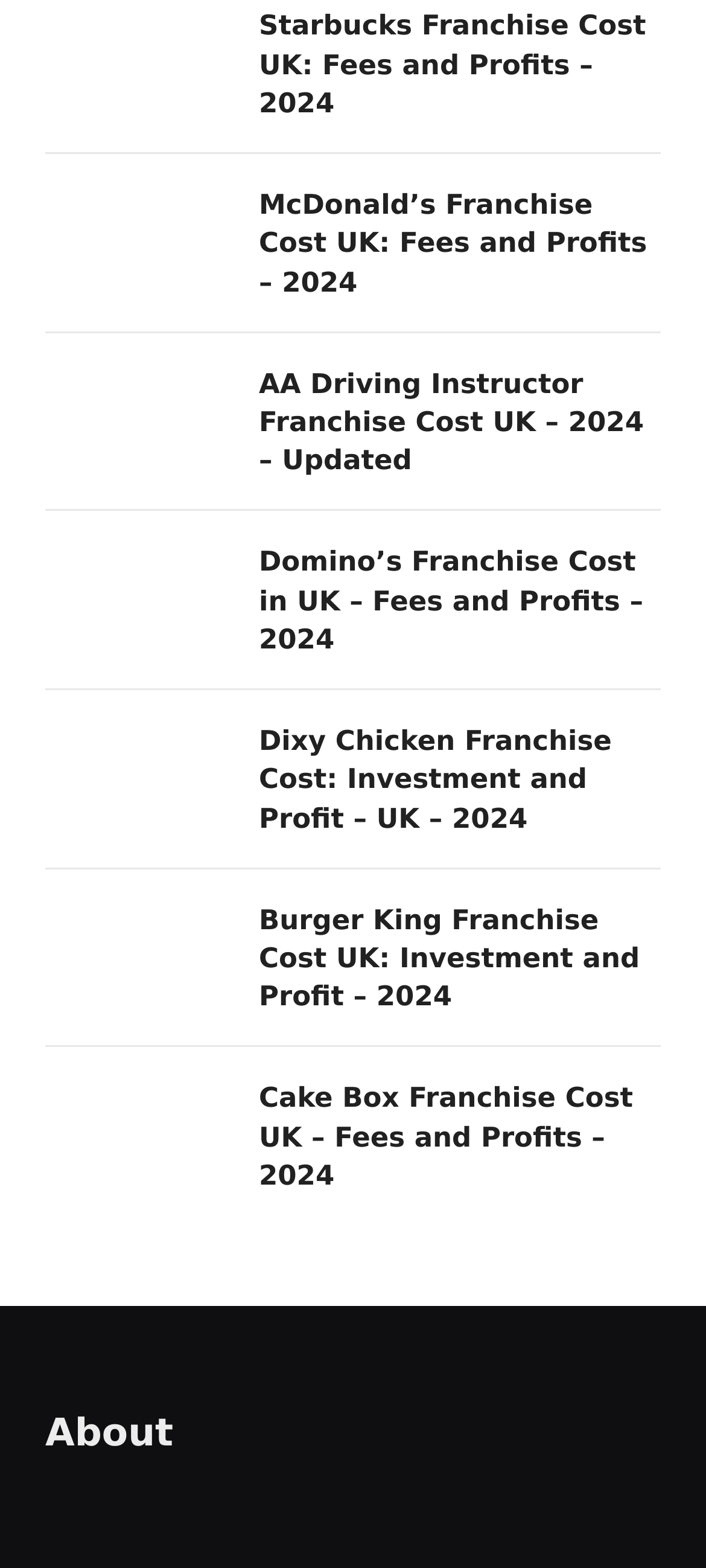Analyze the image and give a detailed response to the question:
What is the purpose of Franchise-Cost.com?

According to the StaticText element on the page, Franchise-Cost.com is designed to empower entrepreneurs and investors with information about franchise costs and opportunities, suggesting that its purpose is to provide comprehensive insights into the world of franchising.